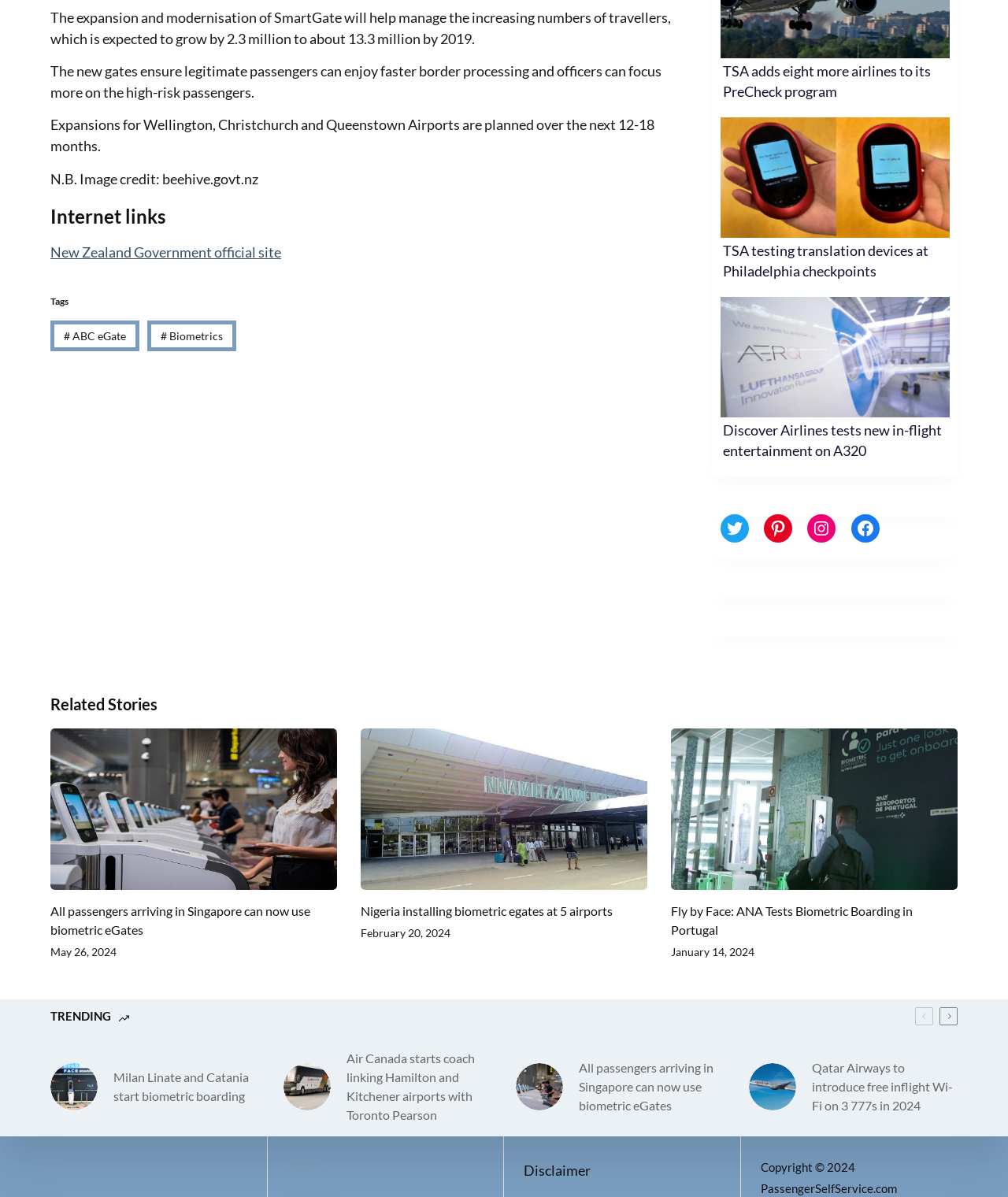What is the name of the airline testing new in-flight entertainment on A320?
Please look at the screenshot and answer using one word or phrase.

Discover Airlines